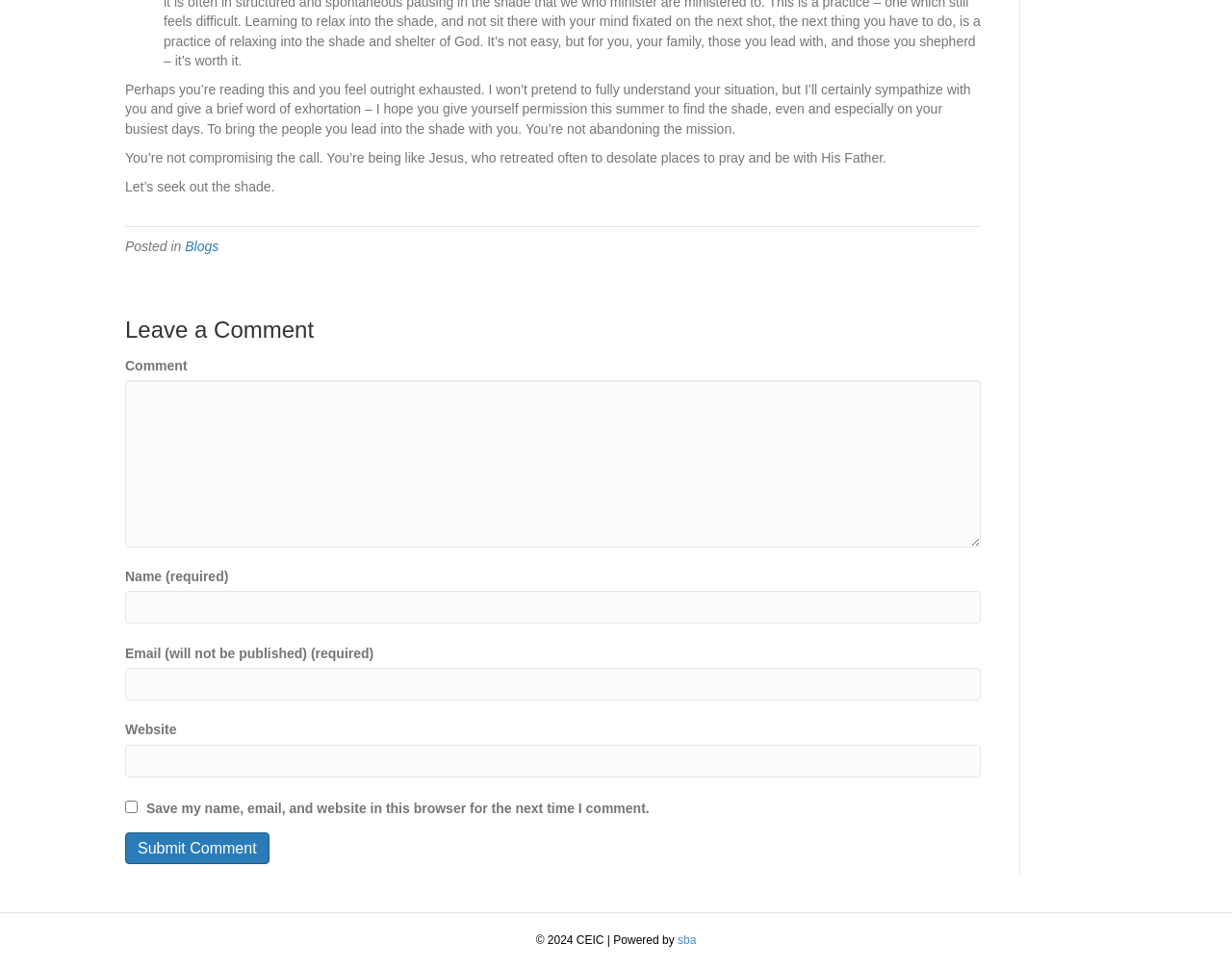Use a single word or phrase to respond to the question:
What is the purpose of the checkbox?

Save comment info